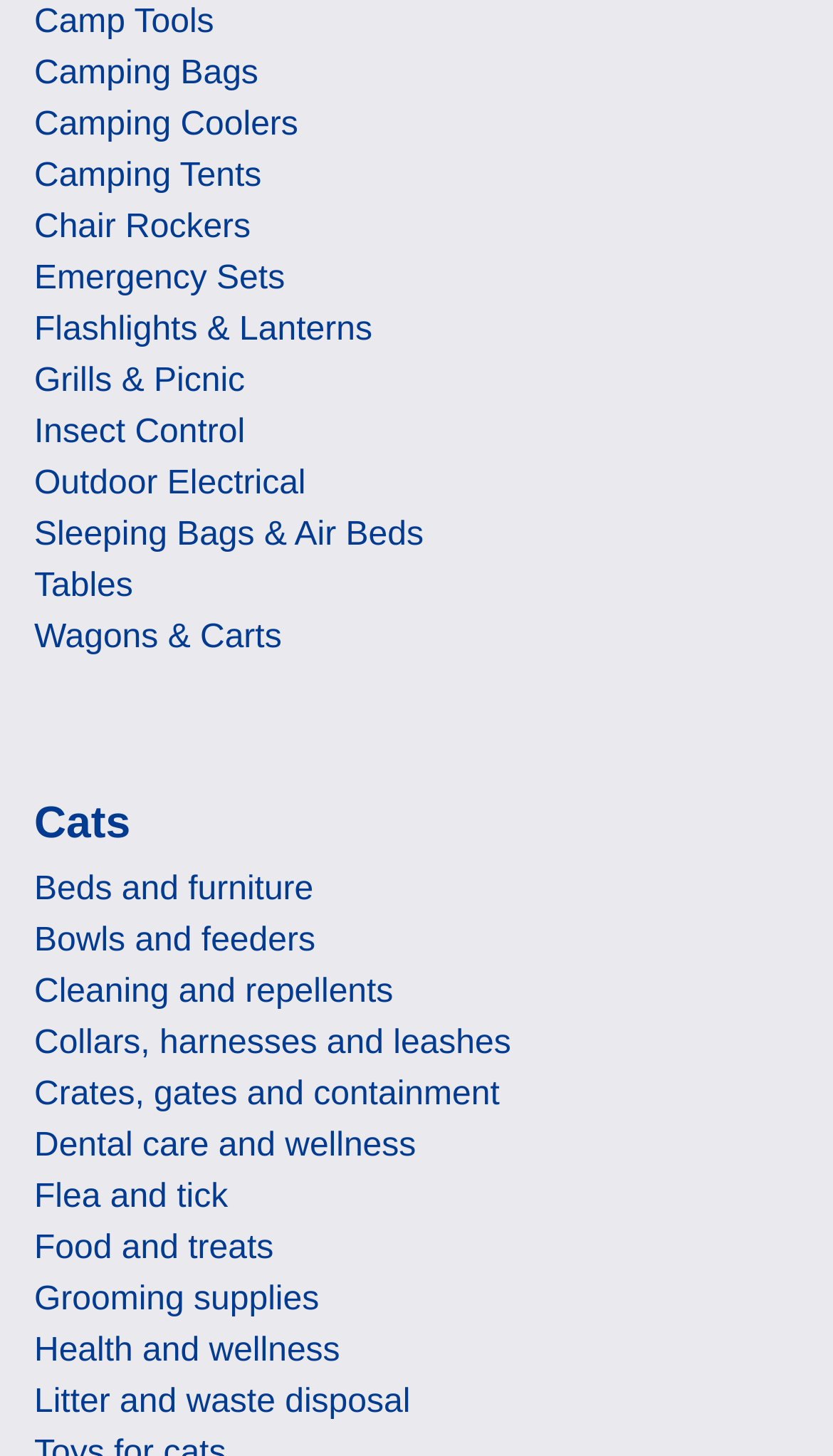Please provide a comprehensive answer to the question based on the screenshot: How many categories are there for pet care?

I counted the number of links under the 'Cats' heading, which are 'Cats', 'Beds and furniture', 'Bowls and feeders', 'Cleaning and repellents', 'Collars, harnesses and leashes', 'Crates, gates and containment', 'Dental care and wellness', 'Flea and tick', 'Food and treats', 'Grooming supplies', 'Health and wellness', 'Litter and waste disposal'. There are 15 links in total.